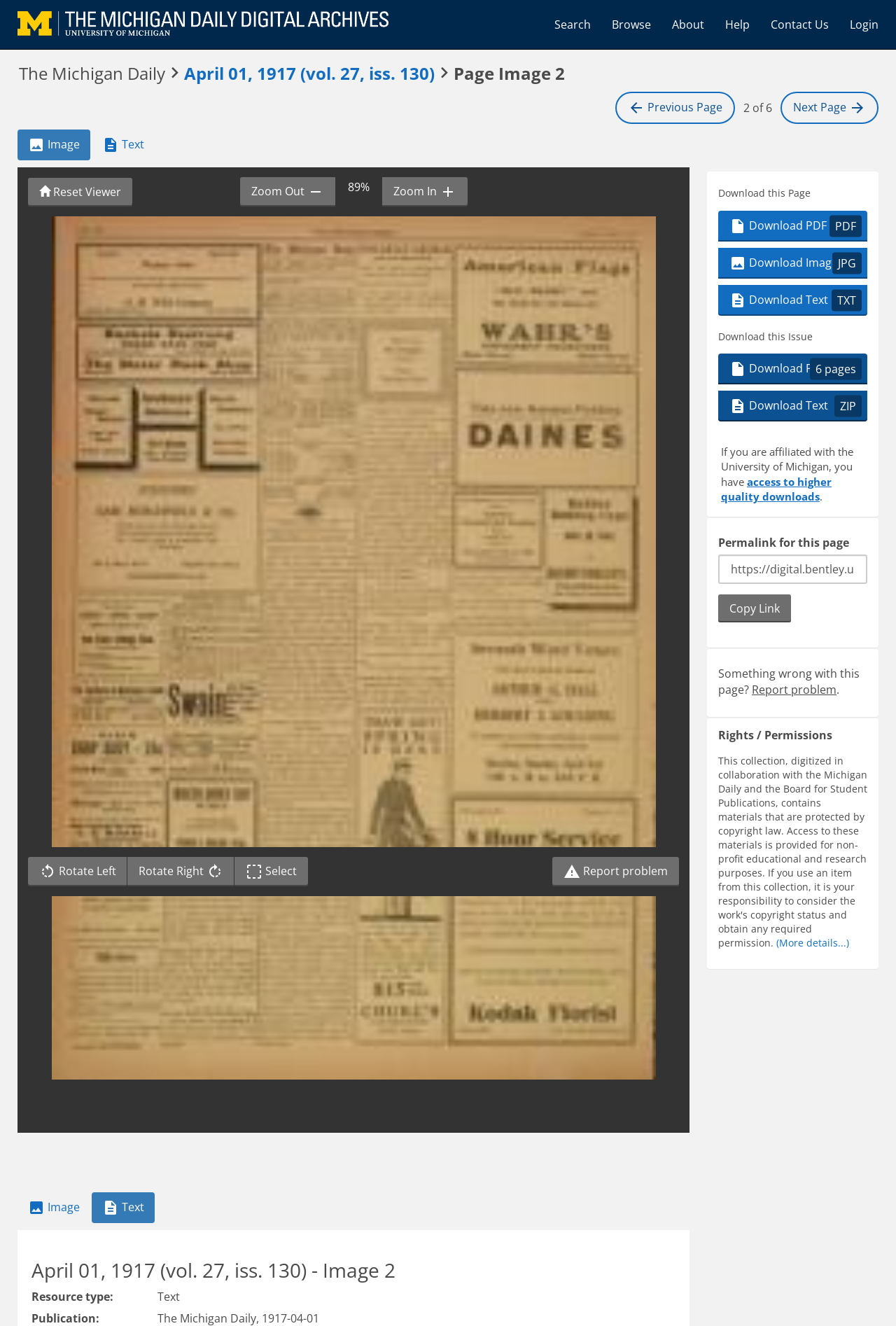Could you identify the text that serves as the heading for this webpage?

The Michigan Daily  April 01, 1917 (vol. 27, iss. 130)  Page Image 2